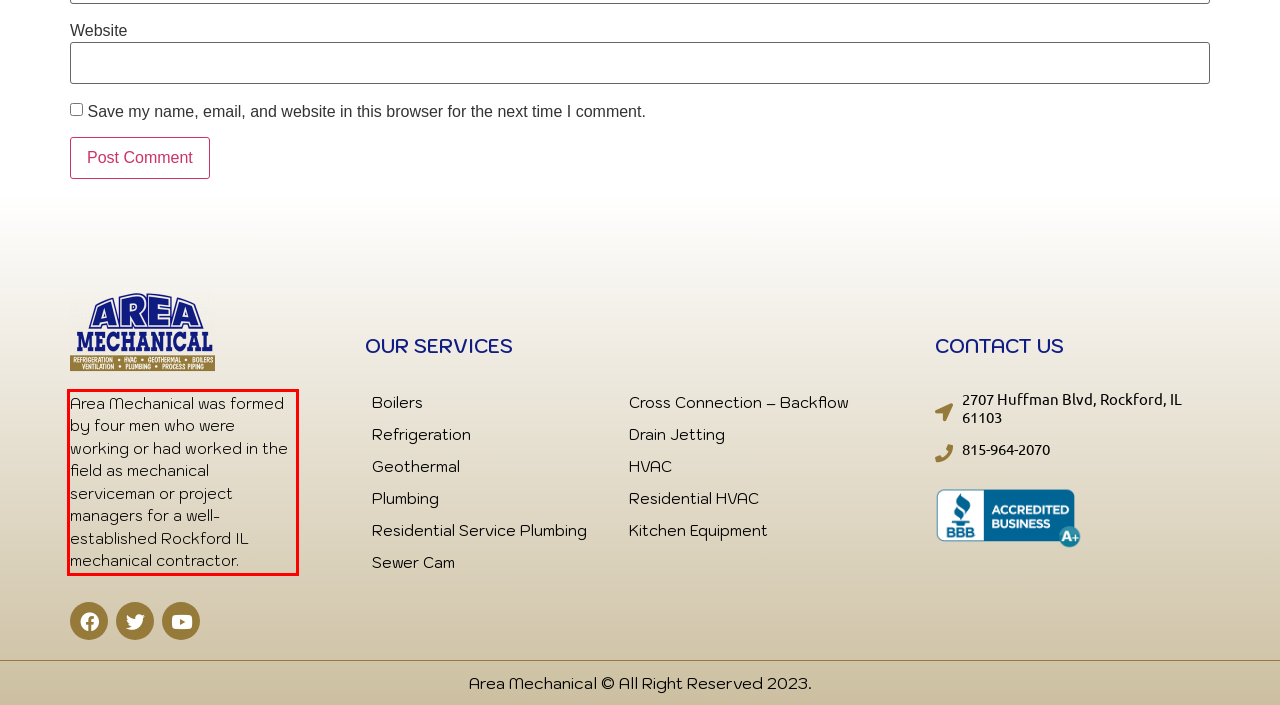You are presented with a screenshot containing a red rectangle. Extract the text found inside this red bounding box.

Area Mechanical was formed by four men who were working or had worked in the field as mechanical serviceman or project managers for a well-established Rockford IL mechanical contractor.